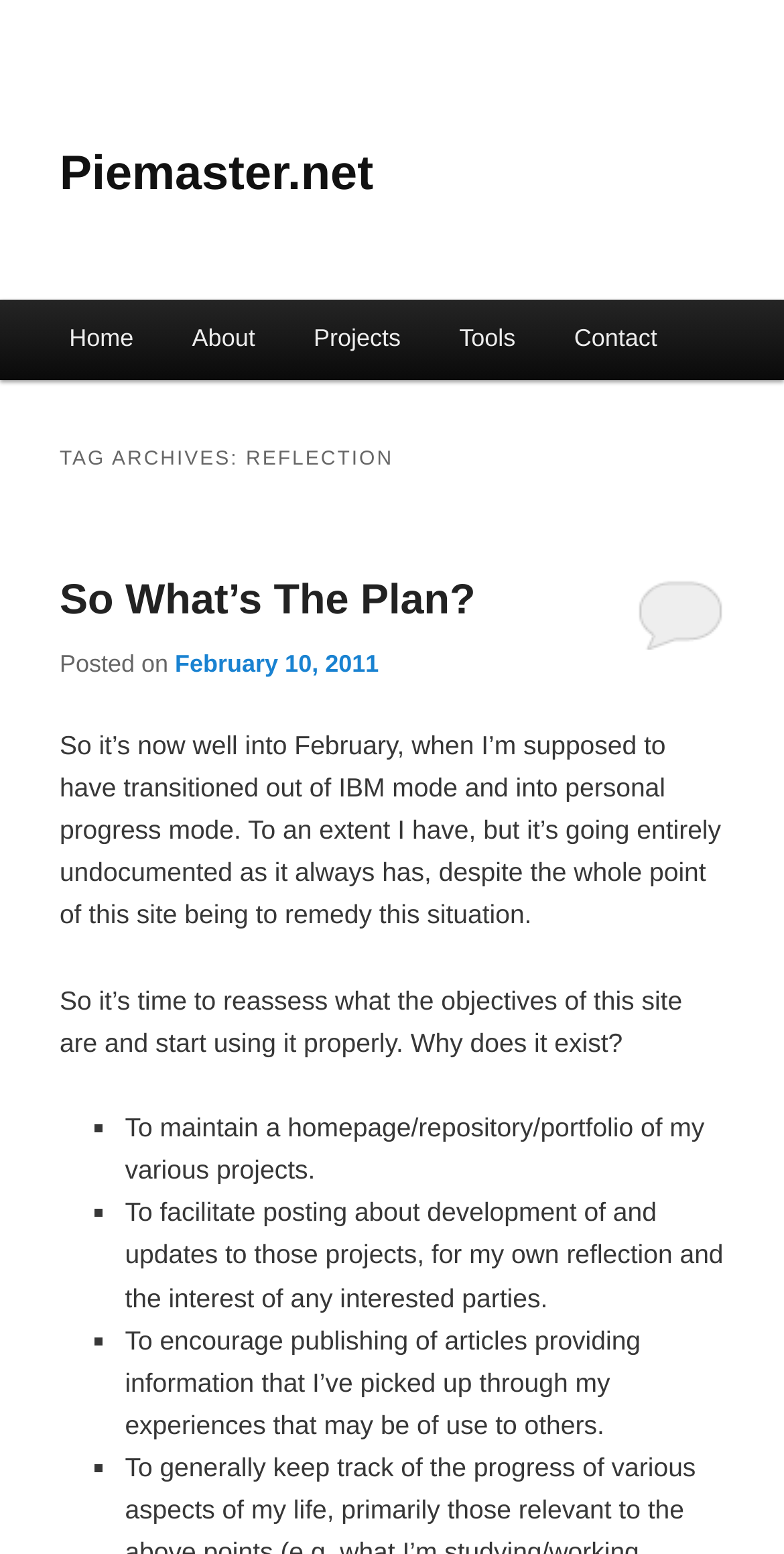How many main menu items are there?
Refer to the screenshot and respond with a concise word or phrase.

5